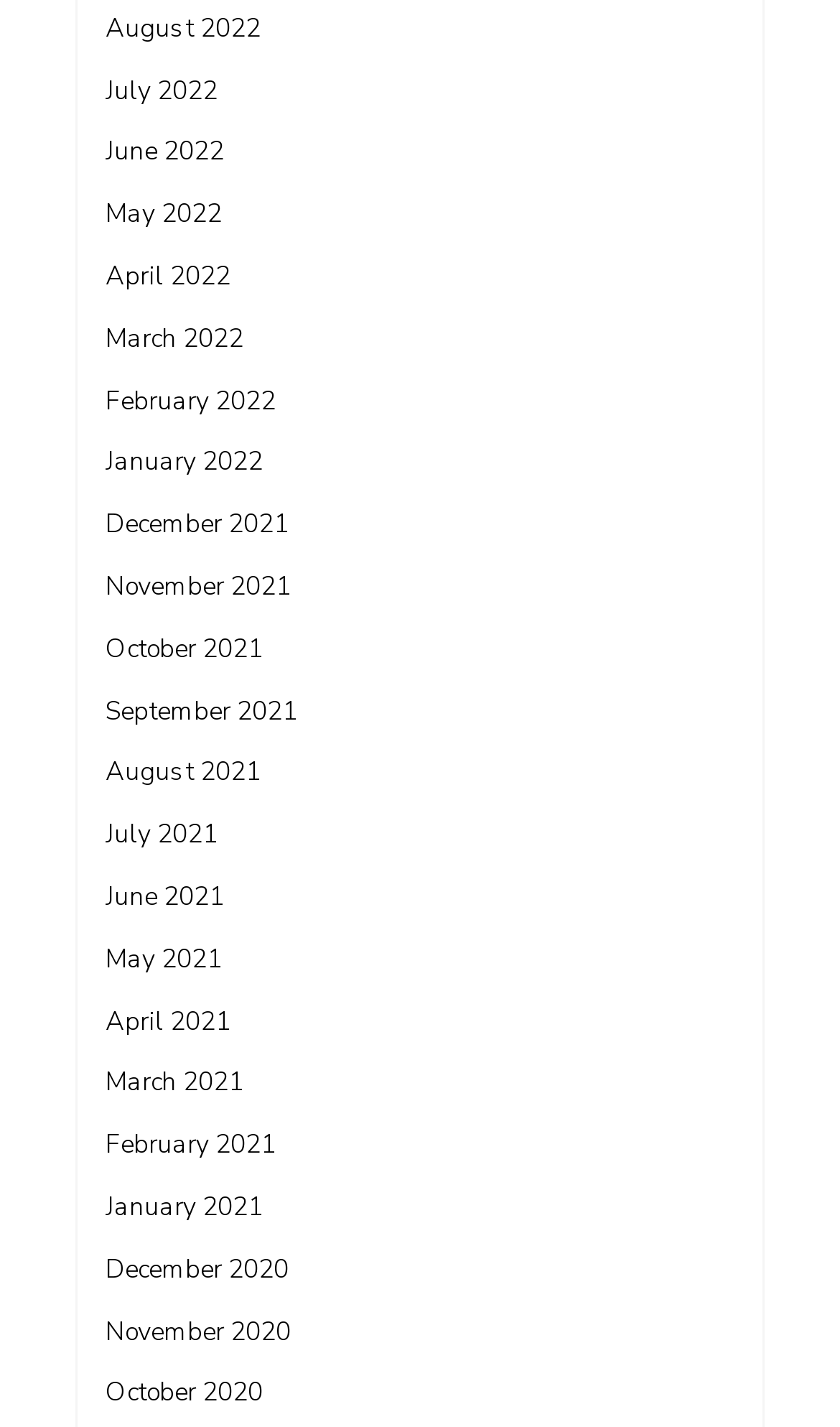Identify the bounding box coordinates of the section that should be clicked to achieve the task described: "view August 2022".

[0.126, 0.007, 0.31, 0.032]